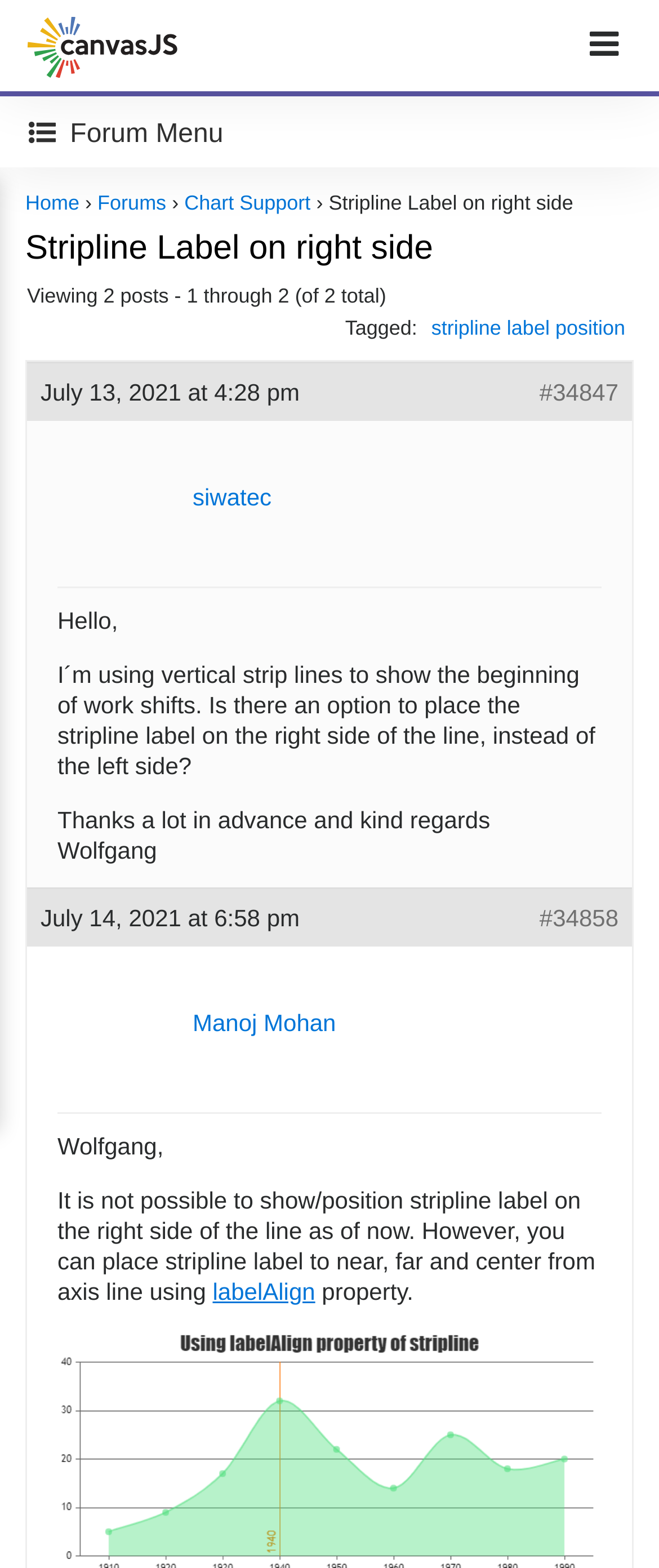Generate a detailed explanation of the webpage's features and information.

This webpage appears to be a forum discussion page, specifically a thread about CanvasJS Charts. At the top, there is a navigation menu with a toggle button on the right side, followed by a link to the CanvasJS homepage. Below this, there is a forum menu button and a series of links to different sections, including "Home", "Forums", and "Chart Support".

The main content of the page is a discussion thread with two posts. The first post, which spans most of the page, is from a user named Wolfgang who is asking about placing stripline labels on the right side of a line in CanvasJS Charts. The post includes a detailed description of the issue and a polite request for help.

Below this post, there is a response from a user named Manoj Mohan, who explains that it is not currently possible to position stripline labels on the right side of a line, but suggests using the "labelAlign" property to position the label near, far, or center from the axis line.

Throughout the page, there are various links and buttons, including links to specific posts, user profiles, and a tag labeled "stripline label position". The page also displays the number of posts in the thread and the total number of posts.